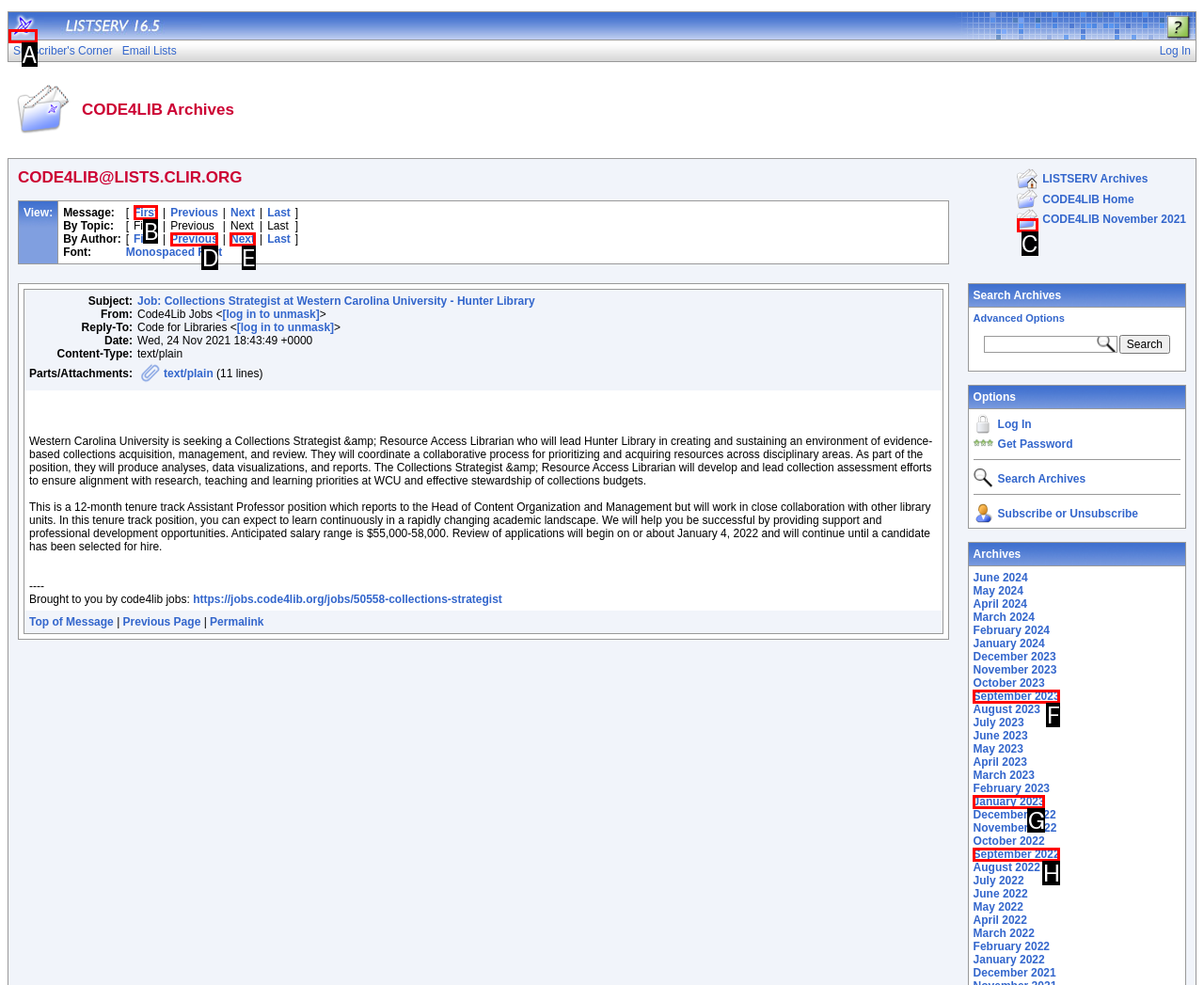Choose the HTML element to click for this instruction: Share the article on FACEBOOK Answer with the letter of the correct choice from the given options.

None